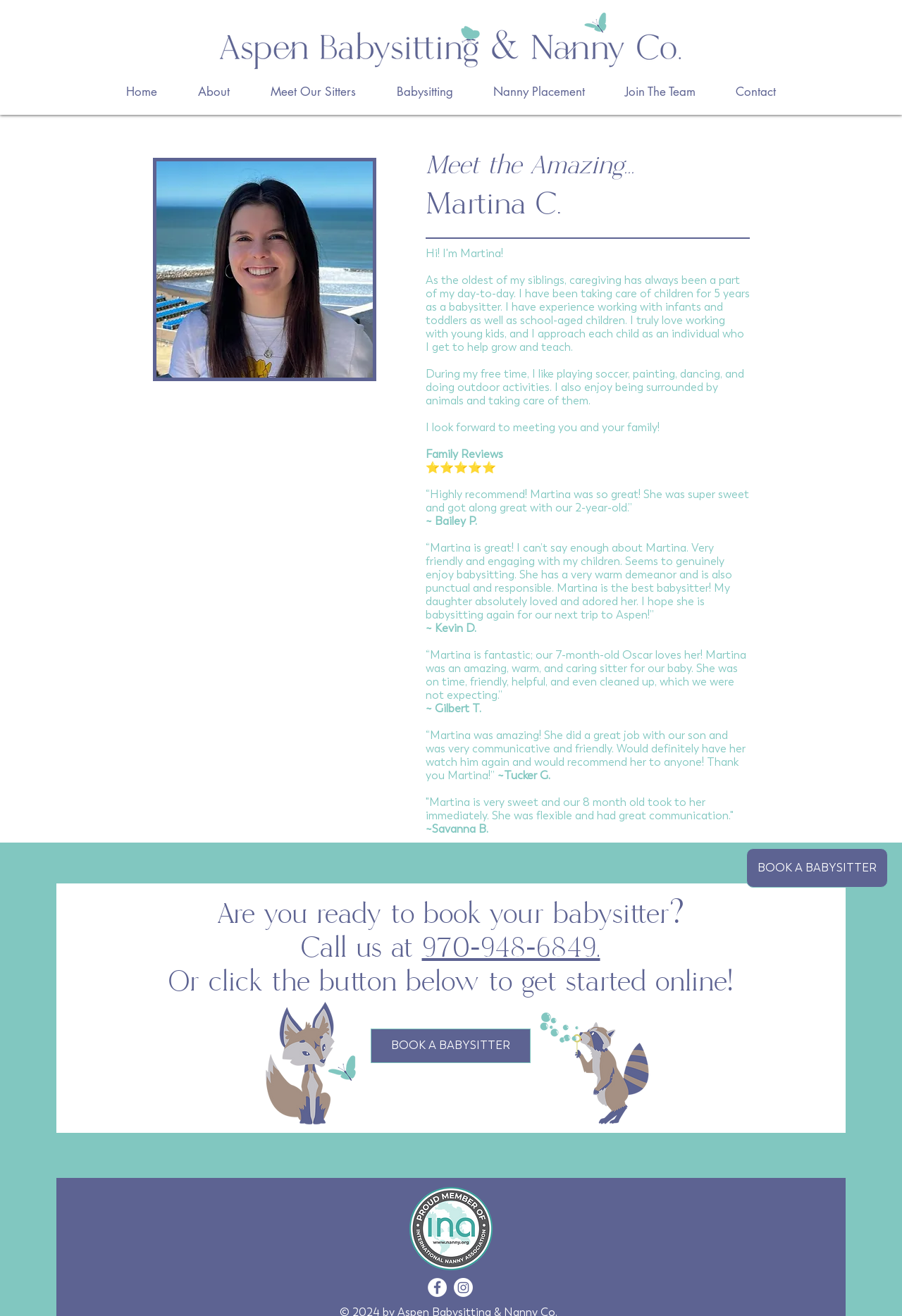Locate the coordinates of the bounding box for the clickable region that fulfills this instruction: "Visit the Facebook page".

[0.474, 0.971, 0.495, 0.986]